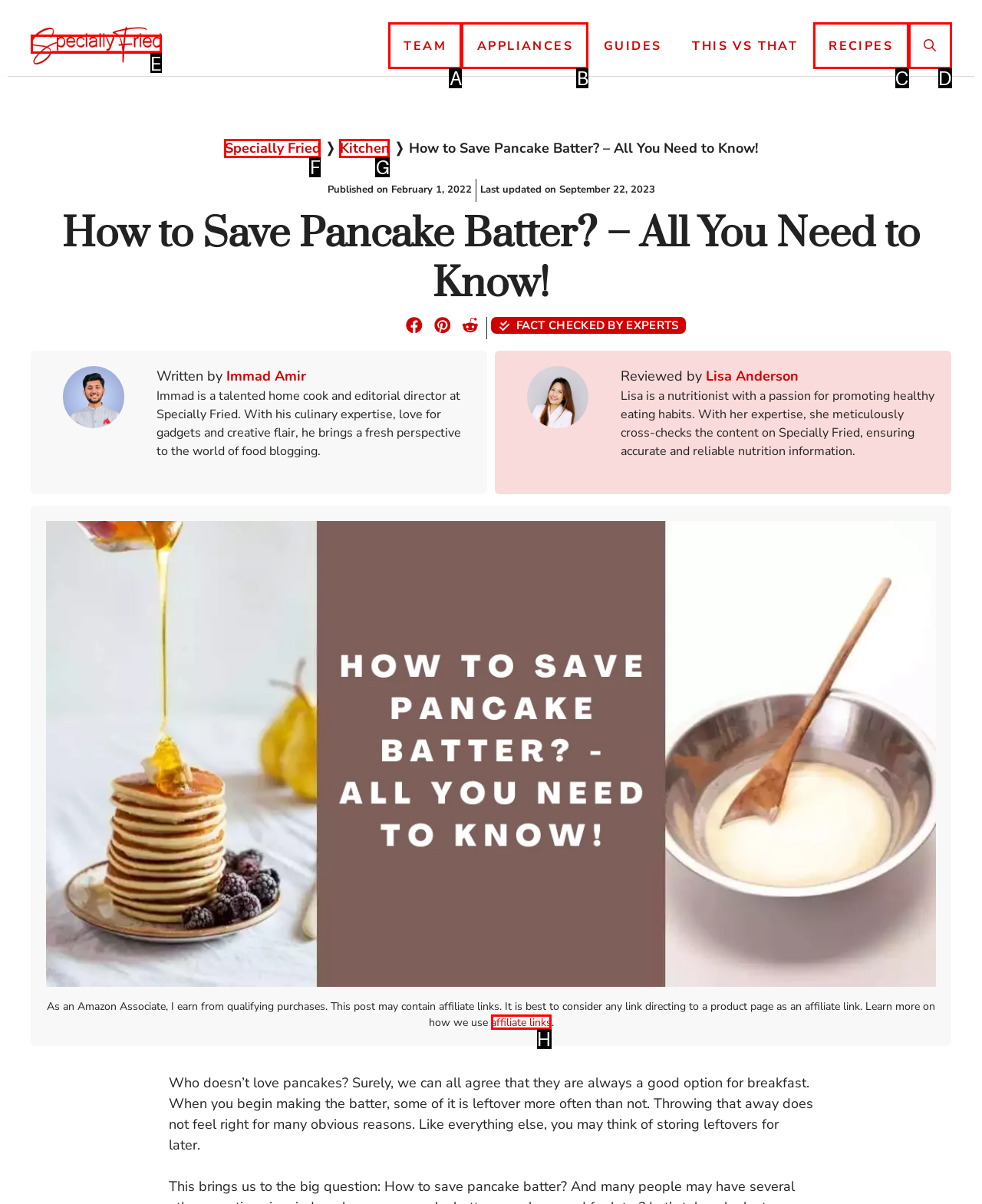Please identify the correct UI element to click for the task: Click on the 'affiliate links' link Respond with the letter of the appropriate option.

H